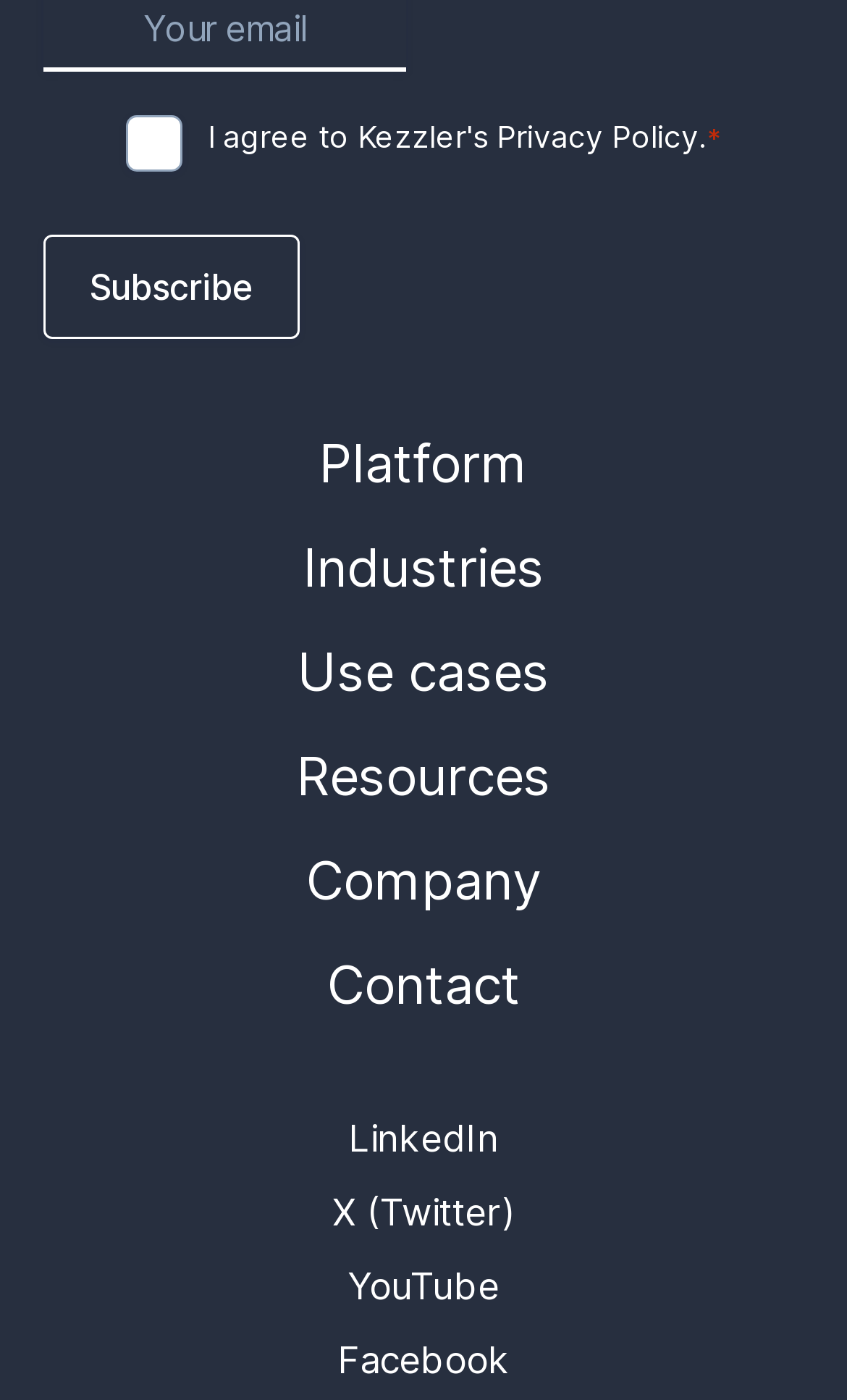Please determine the bounding box coordinates for the element that should be clicked to follow these instructions: "Read about the platform".

[0.377, 0.308, 0.623, 0.353]